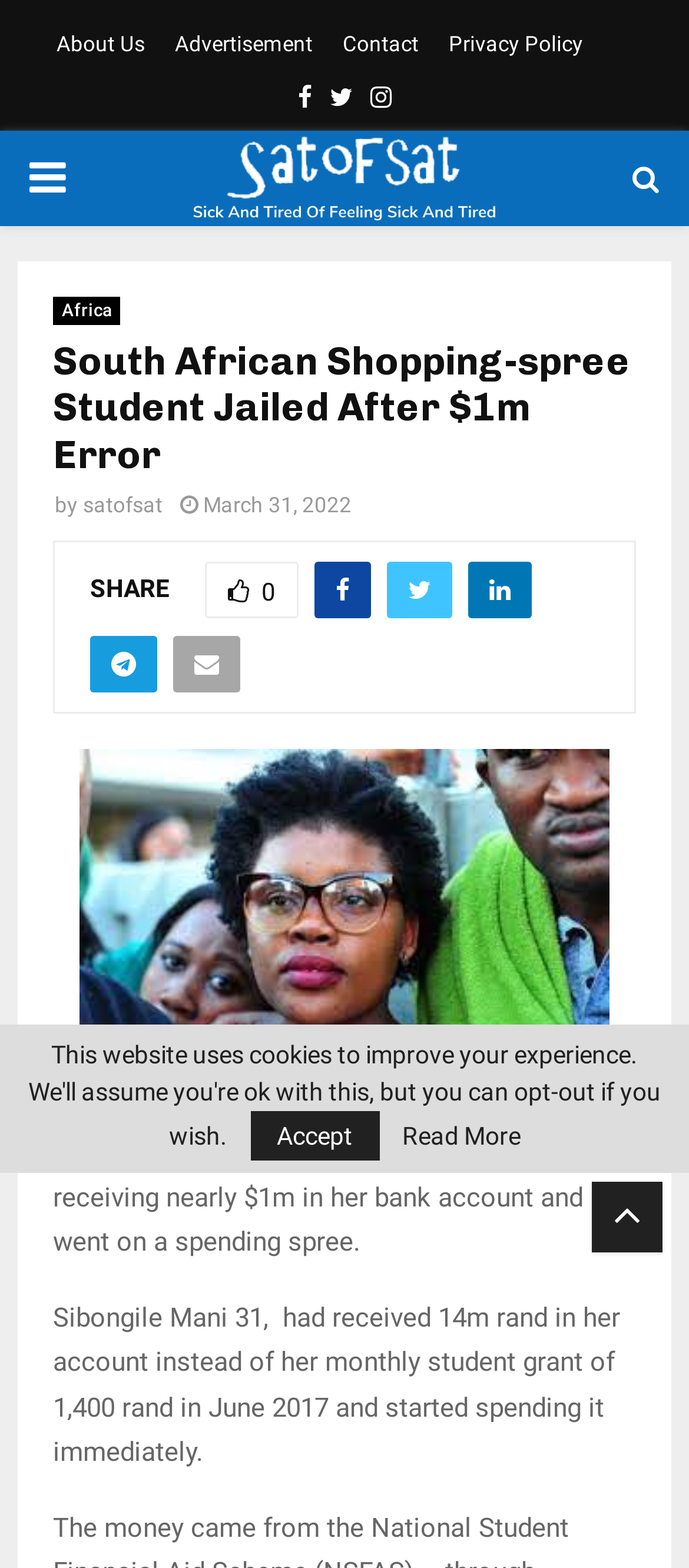Show the bounding box coordinates of the region that should be clicked to follow the instruction: "Open Facebook page."

[0.432, 0.045, 0.453, 0.079]